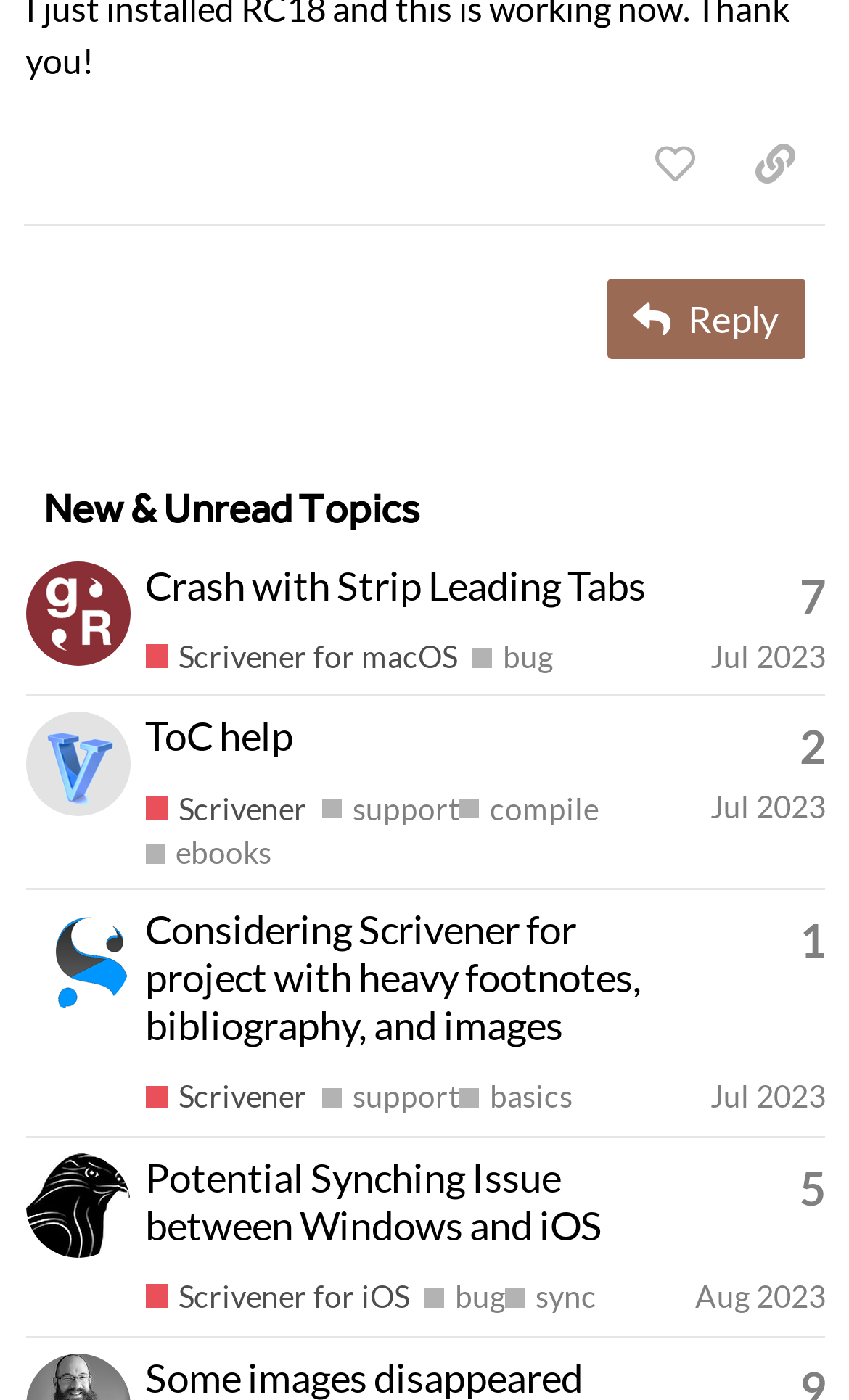Specify the bounding box coordinates of the region I need to click to perform the following instruction: "View the topic with 7 replies". The coordinates must be four float numbers in the range of 0 to 1, i.e., [left, top, right, bottom].

[0.942, 0.4, 0.973, 0.45]